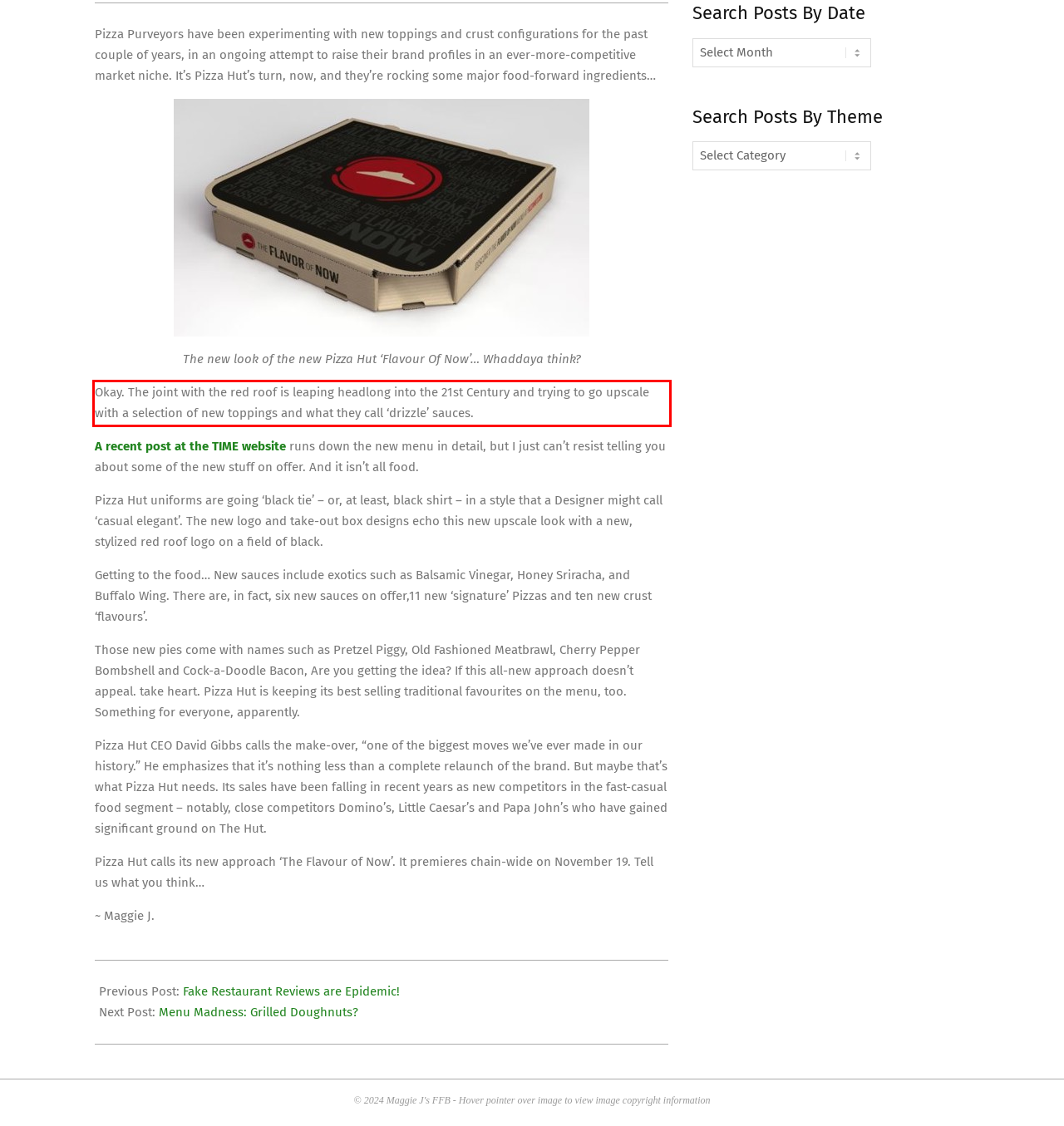You are given a screenshot of a webpage with a UI element highlighted by a red bounding box. Please perform OCR on the text content within this red bounding box.

Okay. The joint with the red roof is leaping headlong into the 21st Century and trying to go upscale with a selection of new toppings and what they call ‘drizzle’ sauces.